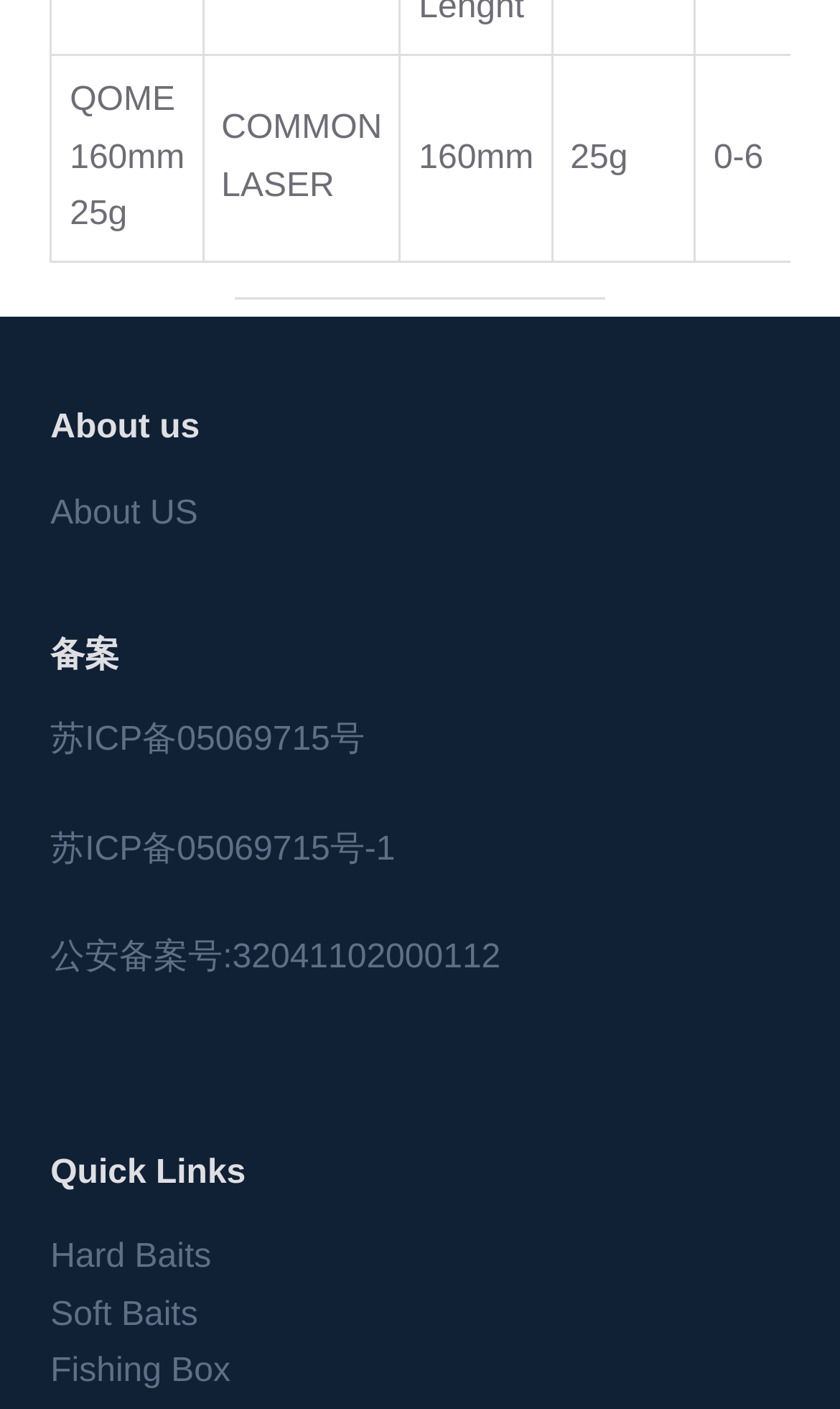Answer the following query with a single word or phrase:
What is the orientation of the separator?

horizontal